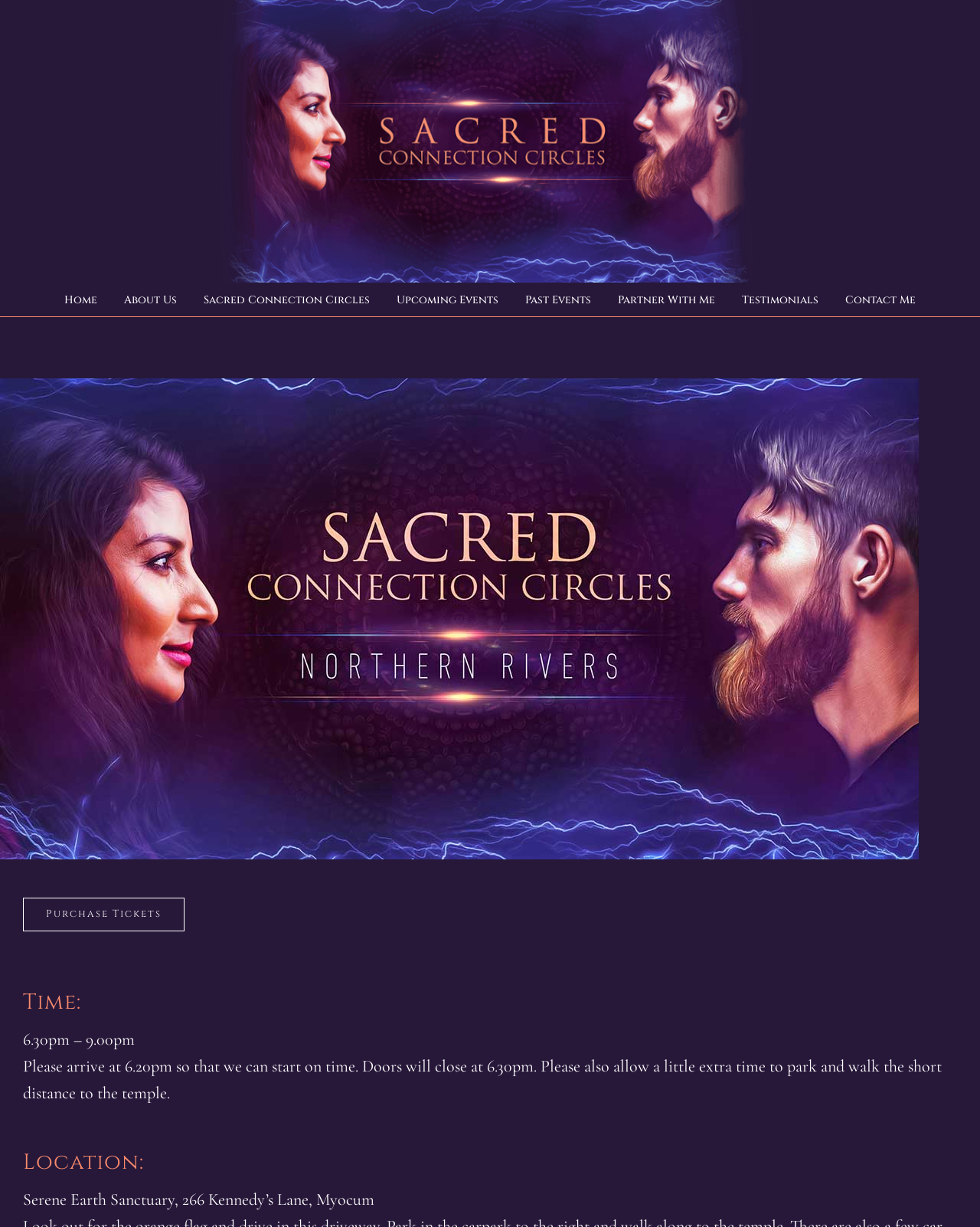Find the bounding box coordinates of the clickable area required to complete the following action: "go to top".

[0.904, 0.777, 0.941, 0.799]